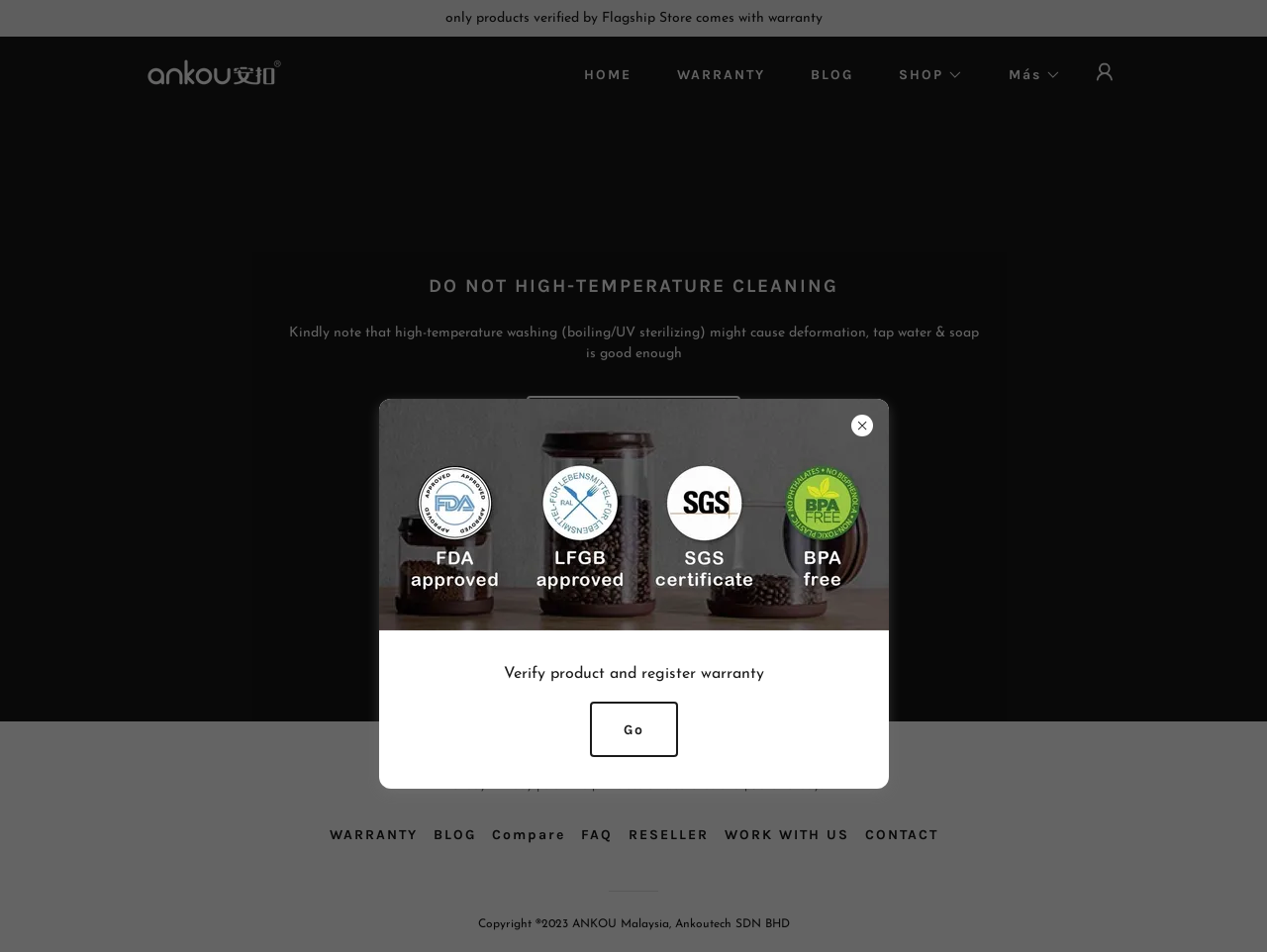Answer briefly with one word or phrase:
What are the business hours listed?

Monday - Friday, 8 am - 5 pm